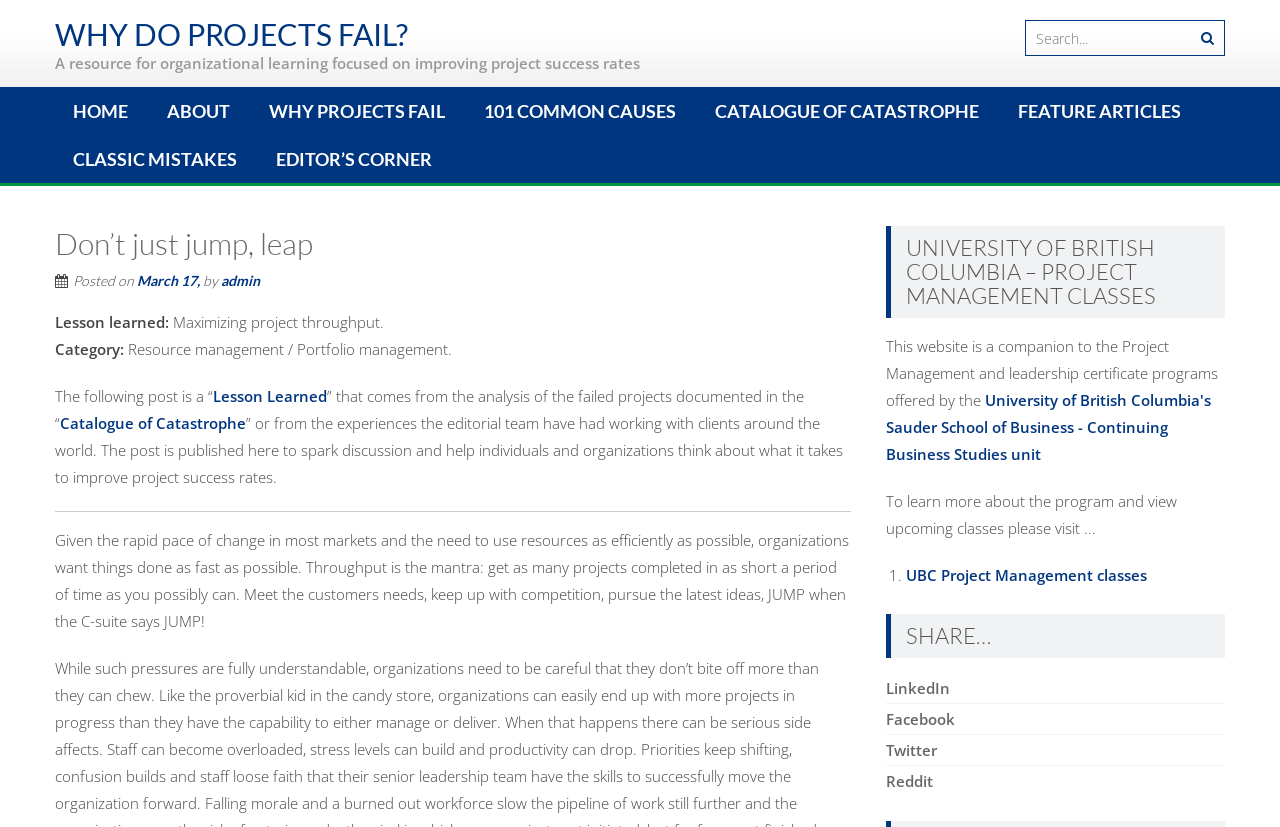Provide an in-depth caption for the webpage.

This webpage is about project management and features a blog post titled "Don't just jump, leap - Why Do Projects Fail?" The top section of the page has a search bar with a magnifying glass icon on the right side. Below the search bar, there are several links to different sections of the website, including "HOME", "ABOUT", "WHY PROJECTS FAIL", and more.

The main content of the page is a blog post that discusses the importance of maximizing project throughput. The post is categorized under "Resource management / Portfolio management" and is a "Lesson Learned" from the analysis of failed projects. The text explains that organizations want to complete projects as quickly as possible to meet customer needs and keep up with competition.

On the right side of the page, there are two complementary sections. The top section is about the University of British Columbia's project management classes, and it provides a link to learn more about the program. The bottom section is a "SHARE…" section with links to share the content on LinkedIn, Facebook, Twitter, and Reddit.

There are no images on the page, but there are several headings, links, and blocks of text that provide information about project management and the blog post.